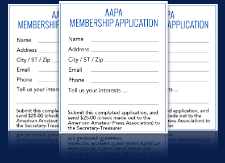Describe every aspect of the image in detail.

The image features a visually engaging AAPA (American Amateur Press Association) membership application form. Prominently displayed with a blue header, the form invites prospective members to provide their details, including fields for name, address, city/state/zip, email, phone number, and interests. The clear layout is designed to facilitate easy completion and submission. Instructions at the bottom emphasize the importance of sending the filled-out application along with the membership fee to the Association's Secretary-Treasurer. Surrounding the main form are additional copies of the application to symbolize accessibility and ease of replication for interested individuals.